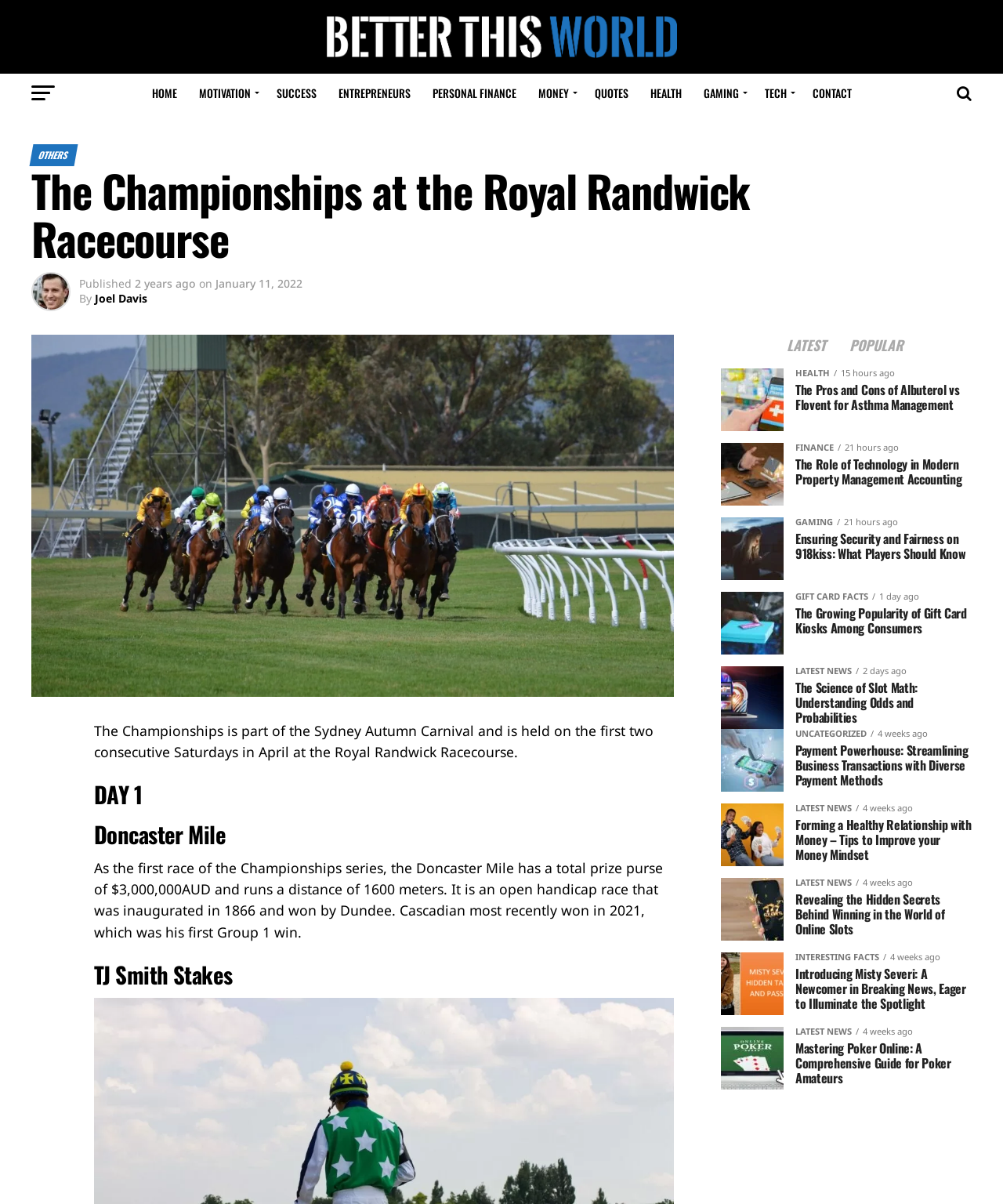Extract the bounding box of the UI element described as: "Motivation".

[0.189, 0.061, 0.263, 0.094]